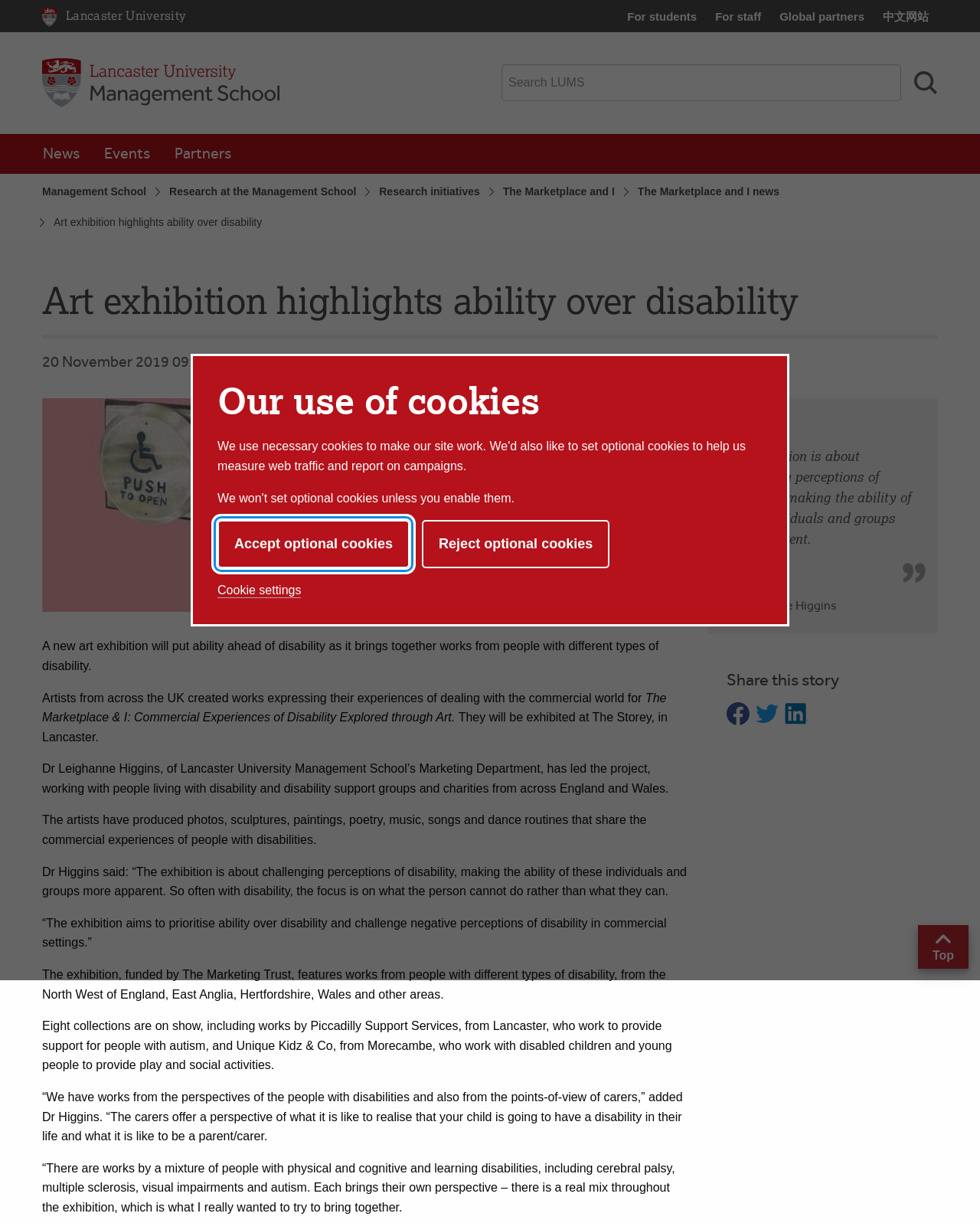Extract the bounding box for the UI element that matches this description: "Share on Twitter".

[0.771, 0.574, 0.795, 0.598]